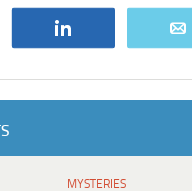Provide a brief response to the question below using one word or phrase:
What do the graves in the image represent?

Cultural significance